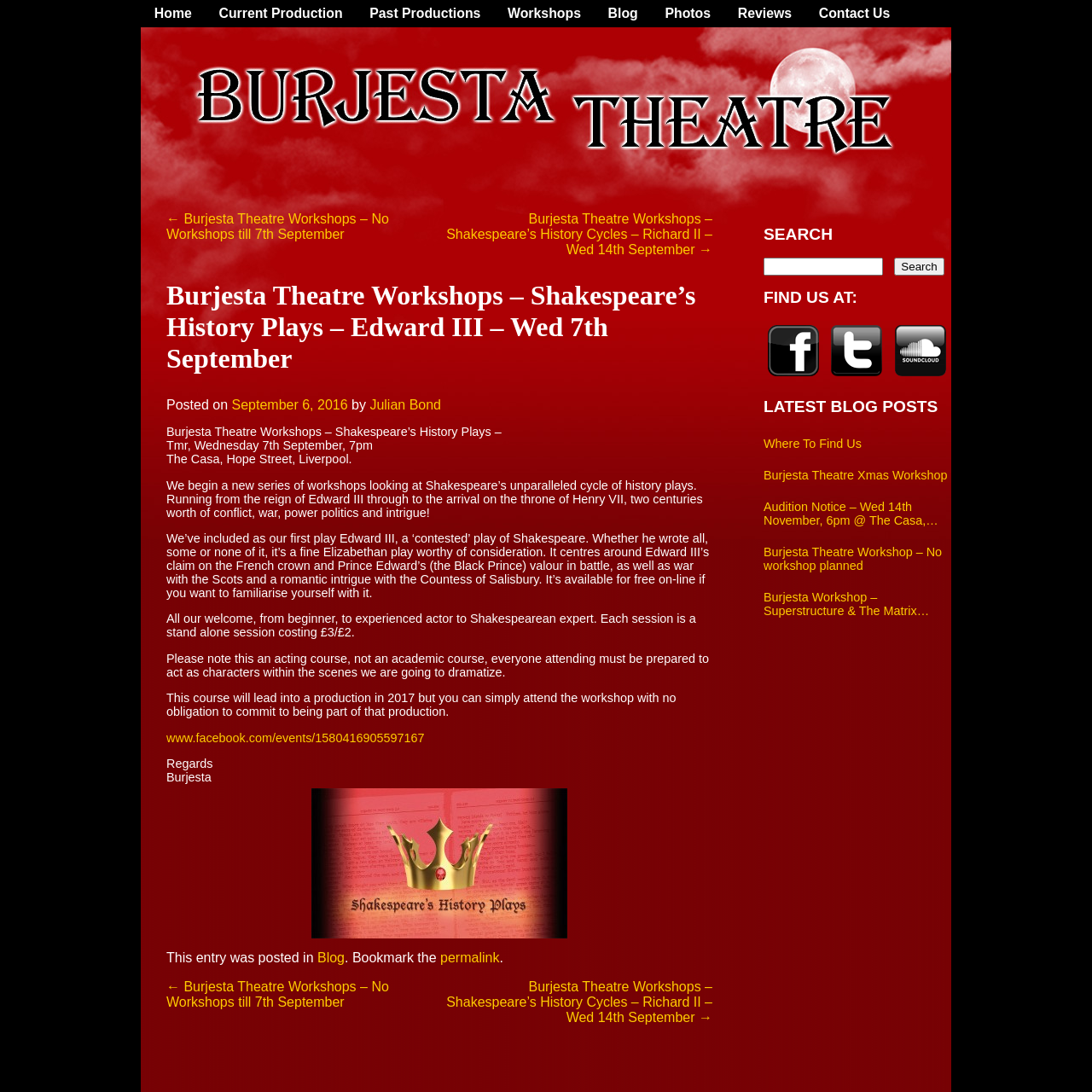What is the purpose of the workshop?
Answer the question with as much detail as possible.

I found the answer by reading the article section of the webpage, where it says 'We begin a new series of workshops looking at Shakespeare’s unparalleled cycle of history plays...'.